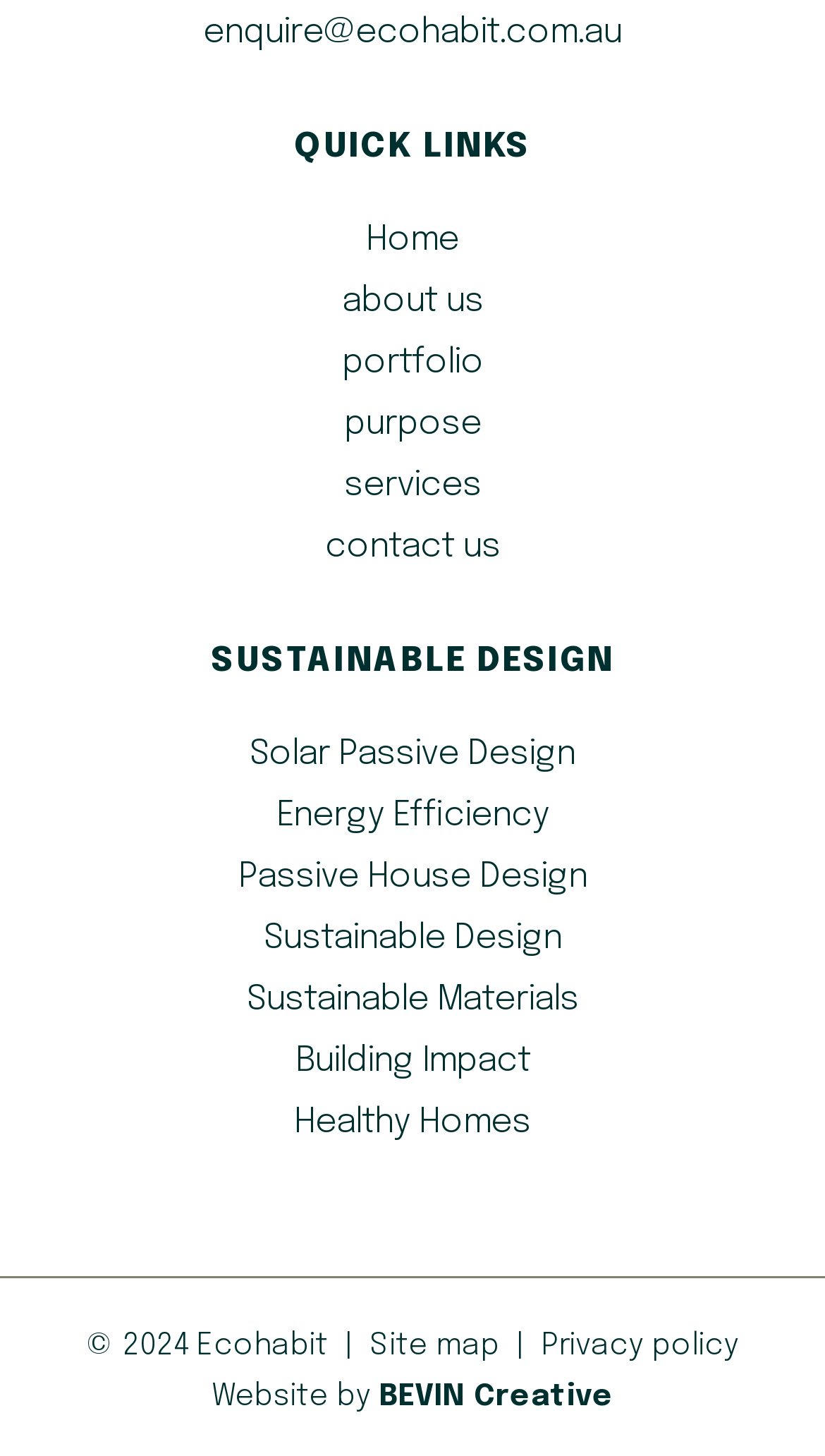Highlight the bounding box coordinates of the region I should click on to meet the following instruction: "Visit the BEVIN Creative website".

[0.459, 0.948, 0.744, 0.969]